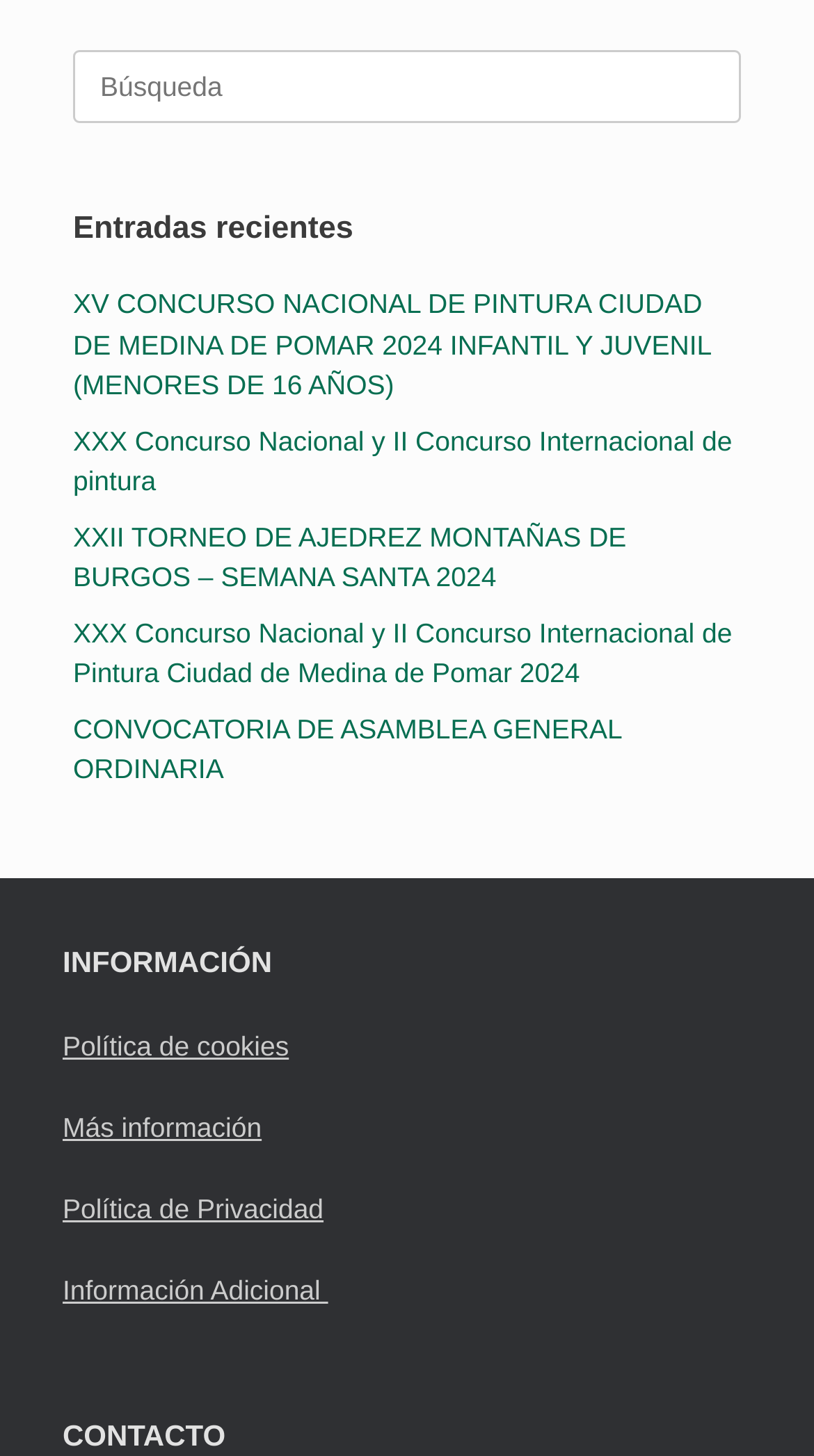Specify the bounding box coordinates of the area to click in order to execute this command: 'View recent entries'. The coordinates should consist of four float numbers ranging from 0 to 1, and should be formatted as [left, top, right, bottom].

[0.09, 0.141, 0.91, 0.173]